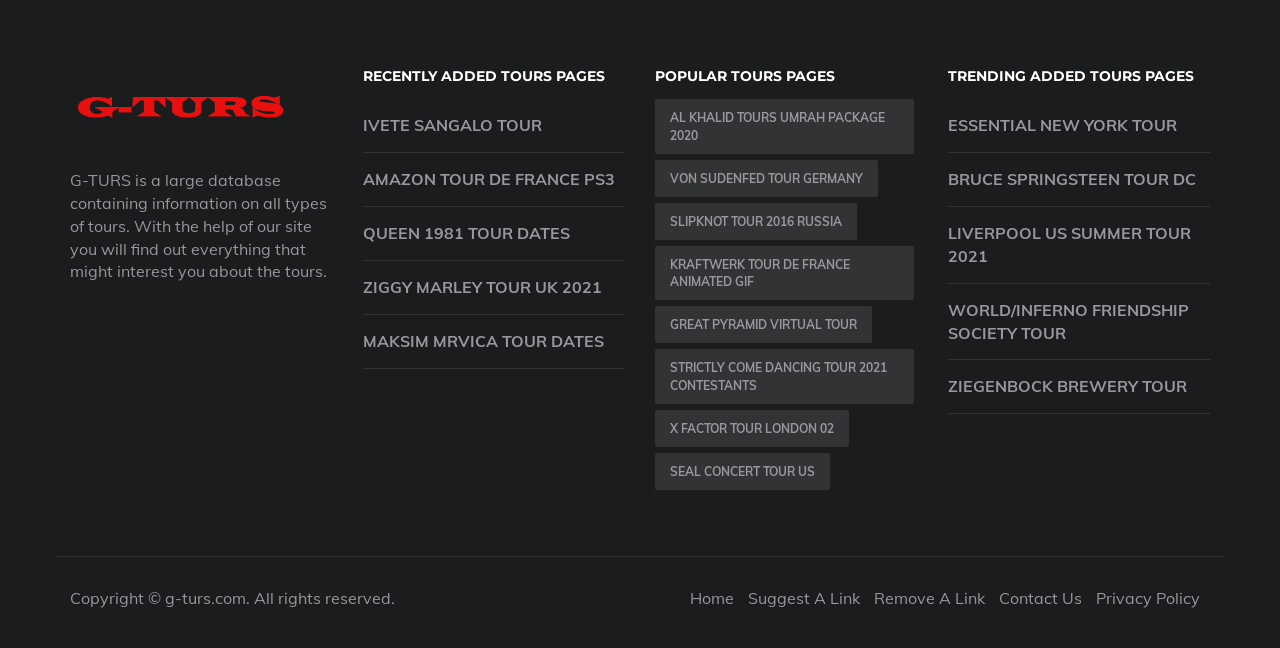Locate the bounding box coordinates of the clickable region necessary to complete the following instruction: "Contact Us". Provide the coordinates in the format of four float numbers between 0 and 1, i.e., [left, top, right, bottom].

[0.78, 0.907, 0.845, 0.938]